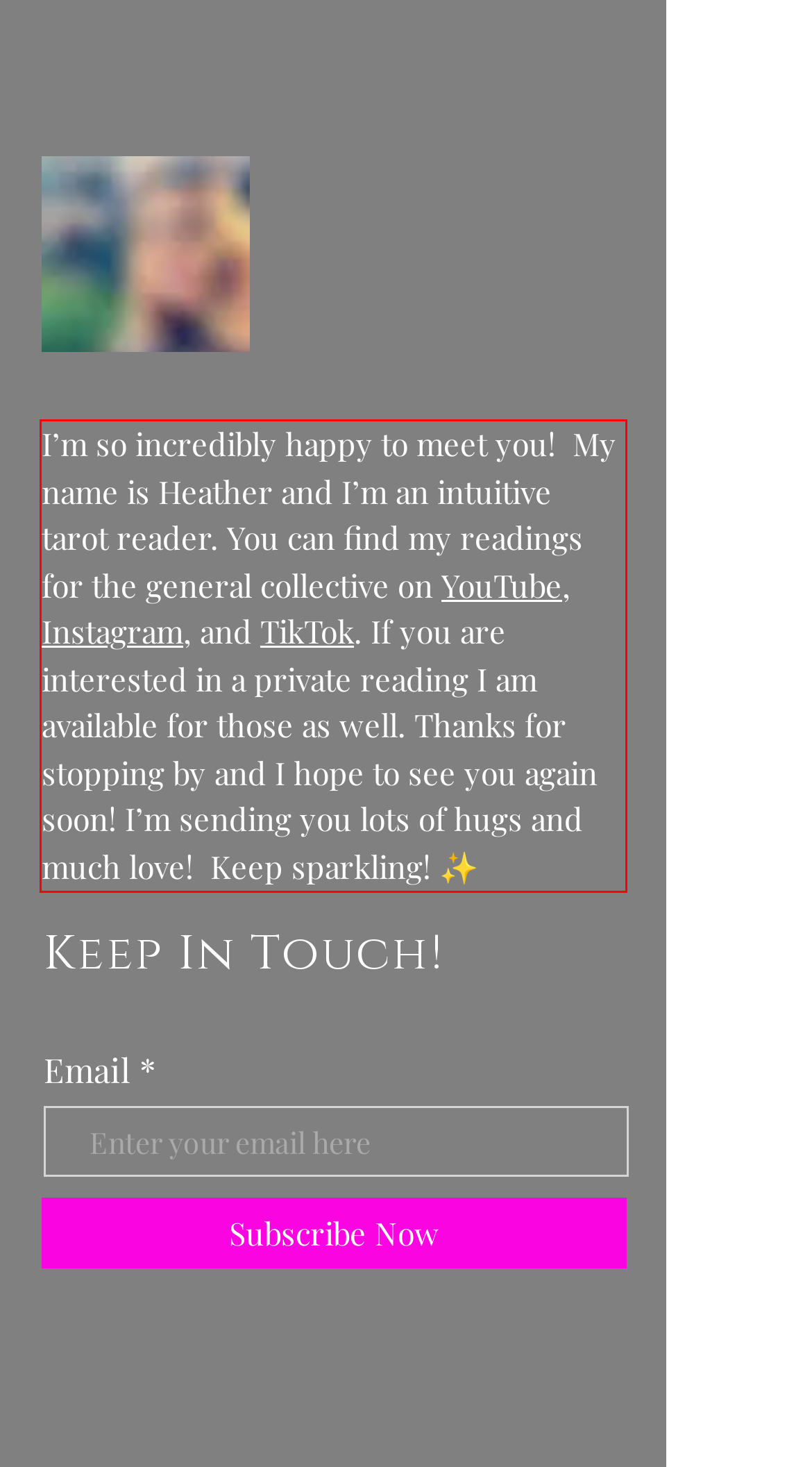Analyze the screenshot of a webpage where a red rectangle is bounding a UI element. Extract and generate the text content within this red bounding box.

I’m so incredibly happy to meet you! My name is Heather and I’m an intuitive tarot reader. You can find my readings for the general collective on YouTube, Instagram, and TikTok. If you are interested in a private reading I am available for those as well. Thanks for stopping by and I hope to see you again soon! I’m sending you lots of hugs and much love! Keep sparkling! ✨